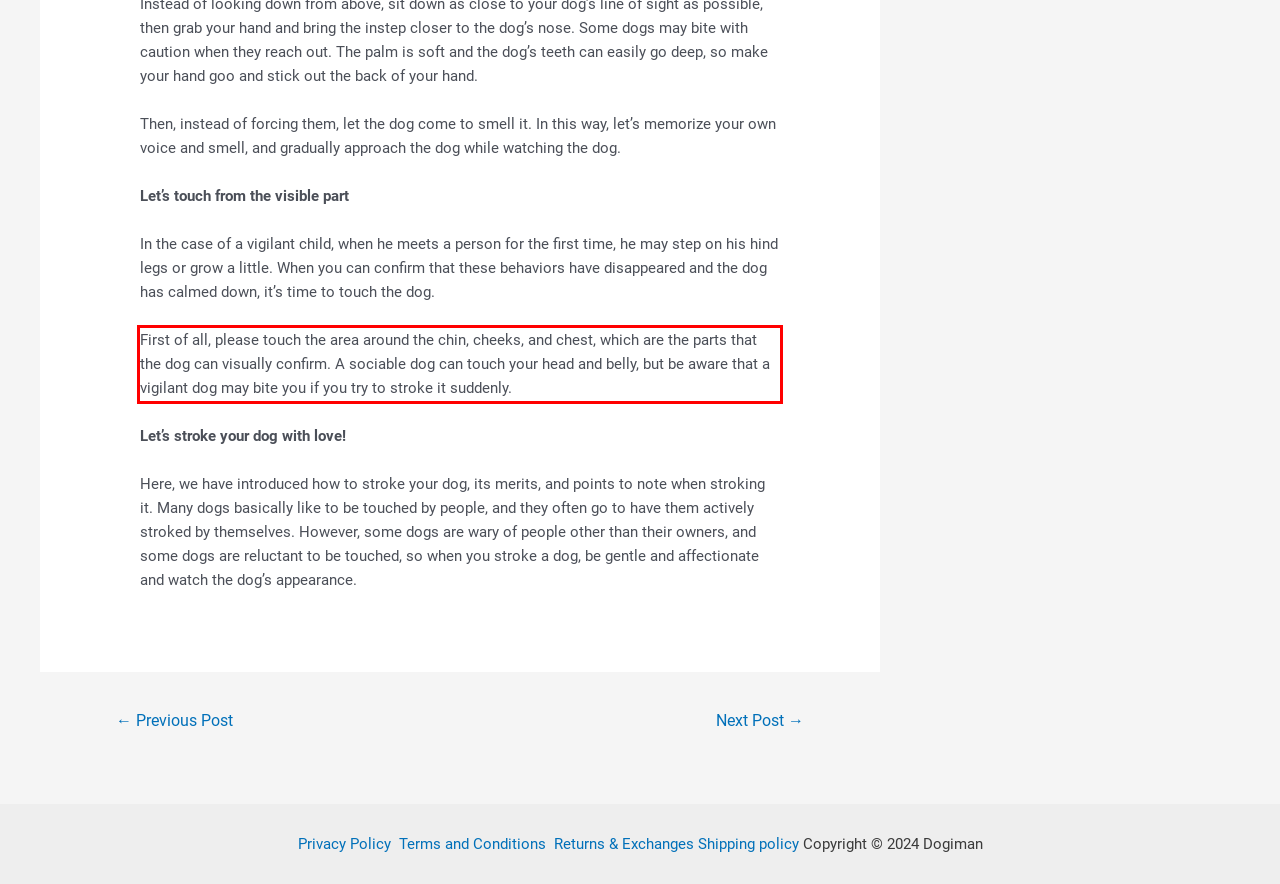You have a screenshot of a webpage where a UI element is enclosed in a red rectangle. Perform OCR to capture the text inside this red rectangle.

First of all, please touch the area around the chin, cheeks, and chest, which are the parts that the dog can visually confirm. A sociable dog can touch your head and belly, but be aware that a vigilant dog may bite you if you try to stroke it suddenly.